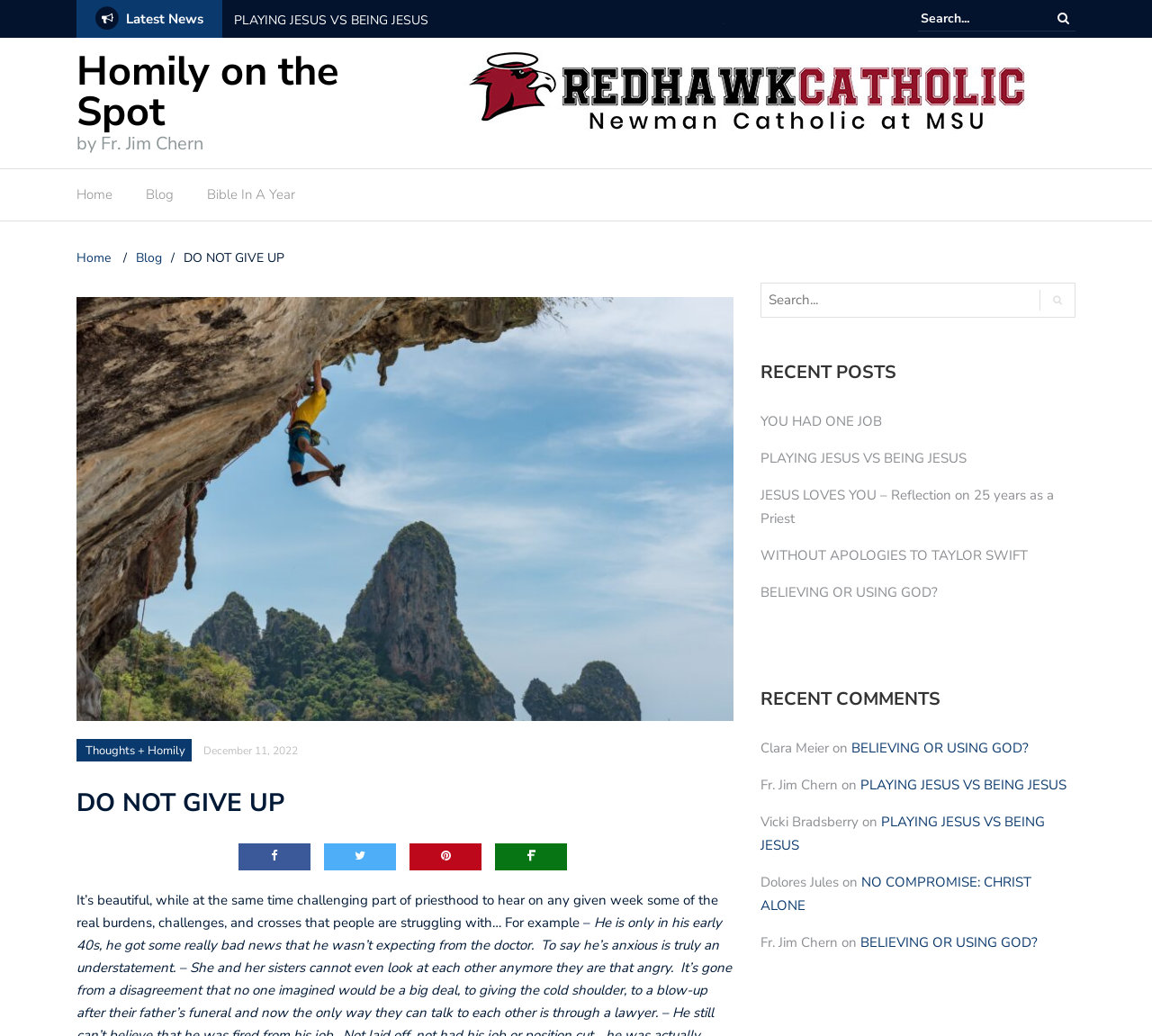How many social media links are available?
Please respond to the question with a detailed and well-explained answer.

I counted the number of social media links by looking at the links with icons '', '', '', and '' located below the heading 'DO NOT GIVE UP'.